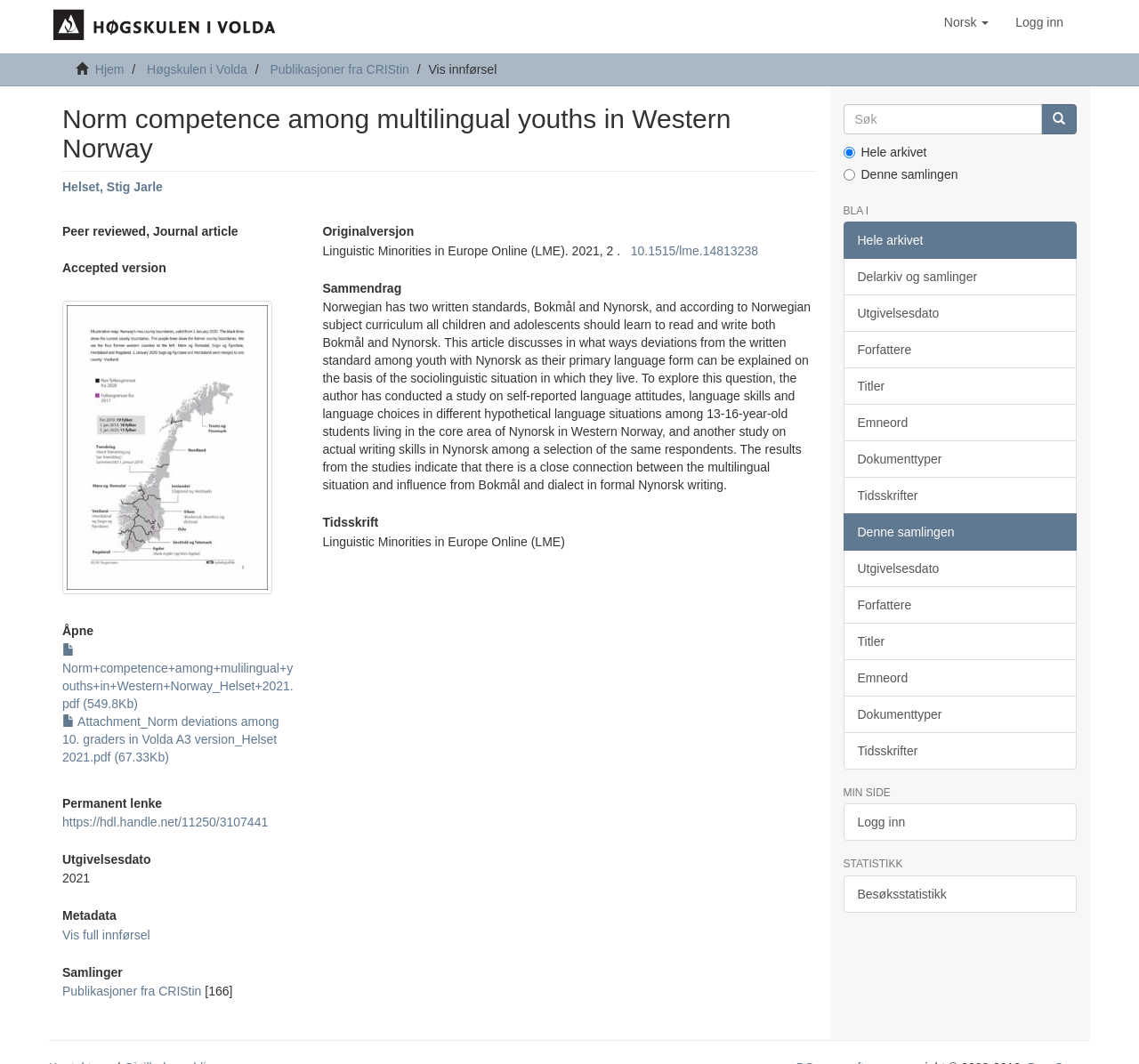Given the webpage screenshot and the description, determine the bounding box coordinates (top-left x, top-left y, bottom-right x, bottom-right y) that define the location of the UI element matching this description: Delarkiv og samlinger

[0.74, 0.243, 0.945, 0.278]